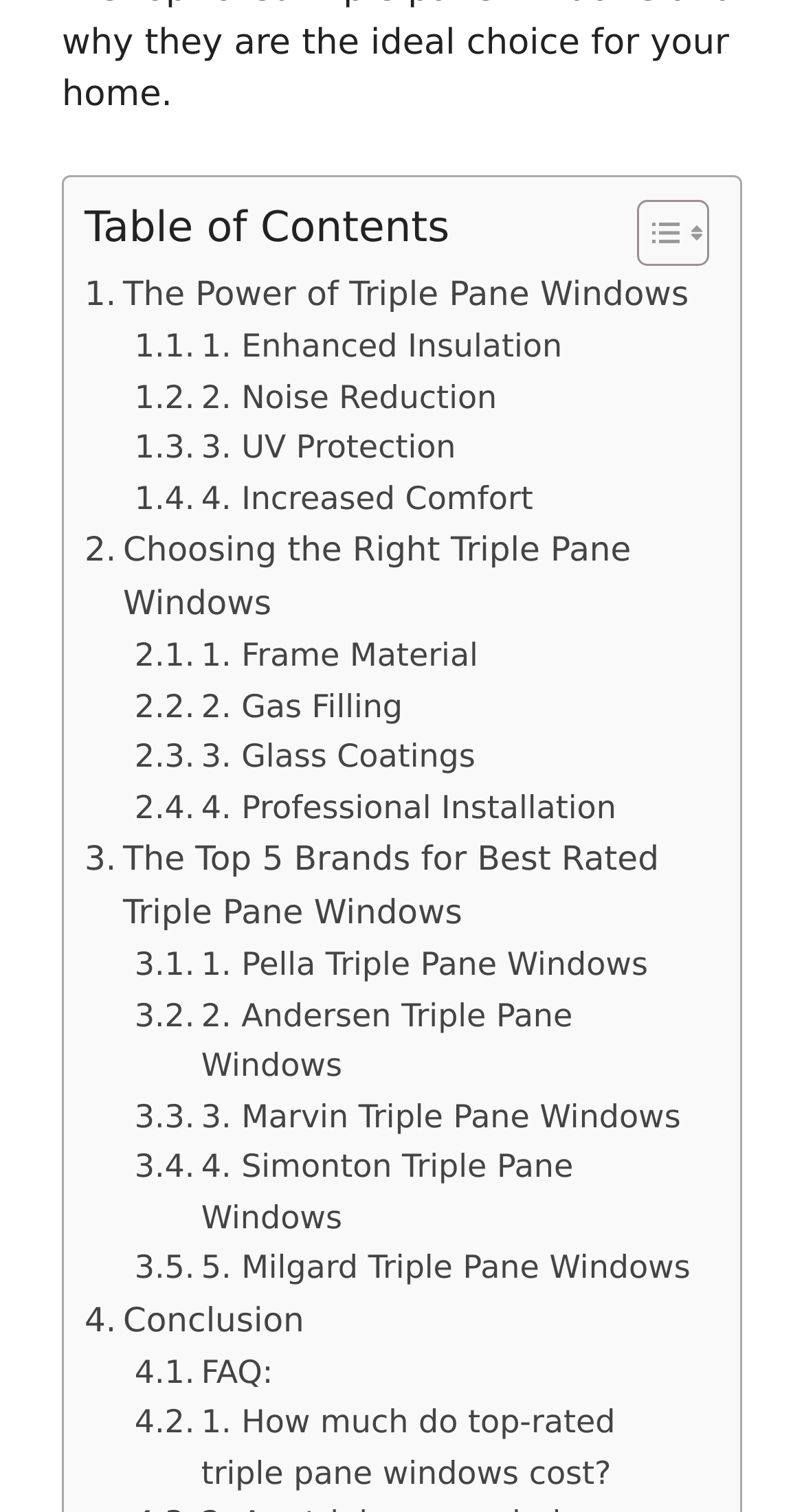Provide the bounding box coordinates of the UI element this sentence describes: "3 years ago3 years ago".

None